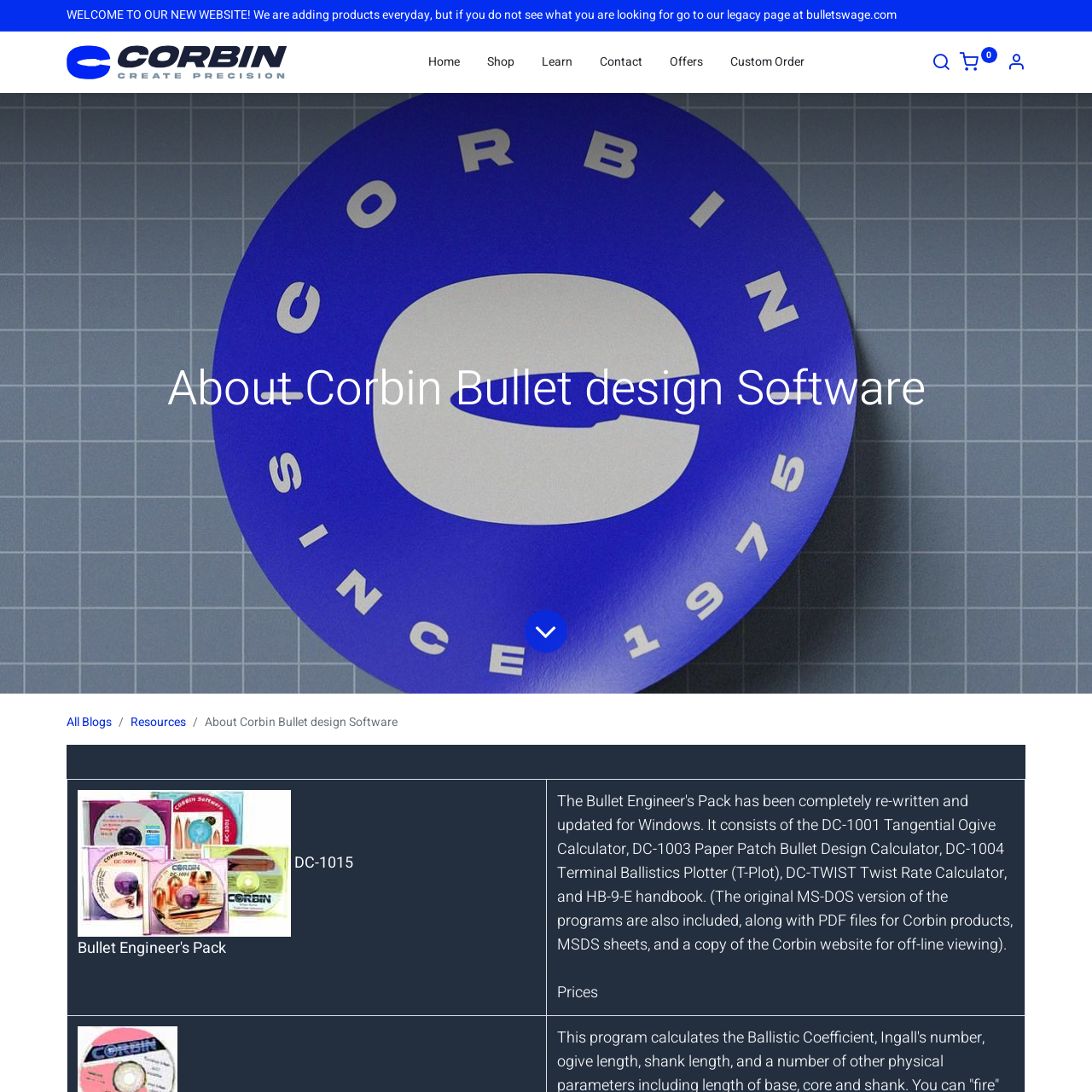Find and provide the bounding box coordinates for the UI element described here: "Prices". The coordinates should be given as four float numbers between 0 and 1: [left, top, right, bottom].

[0.51, 0.898, 0.547, 0.919]